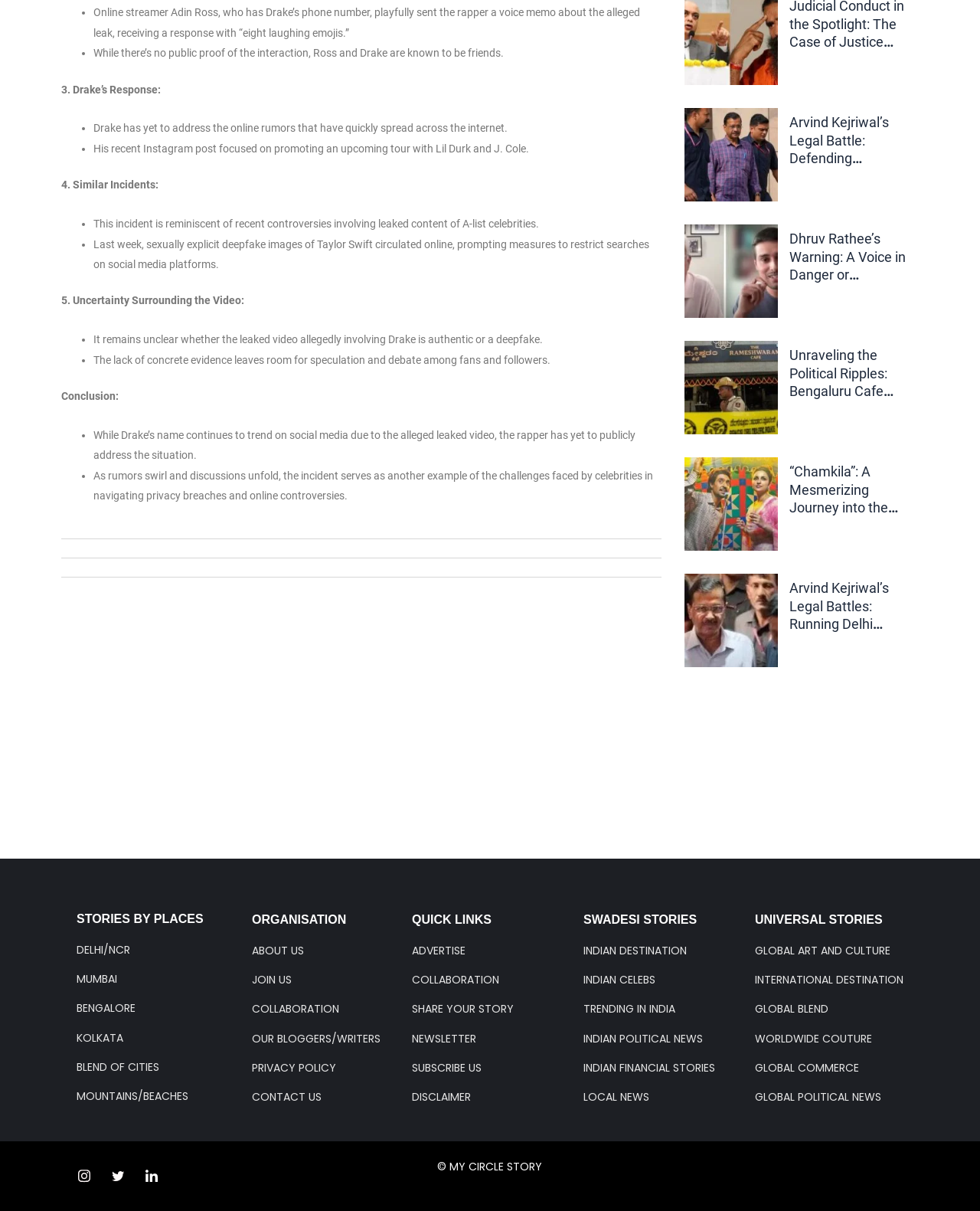Given the description "Cookie Policy", determine the bounding box of the corresponding UI element.

None